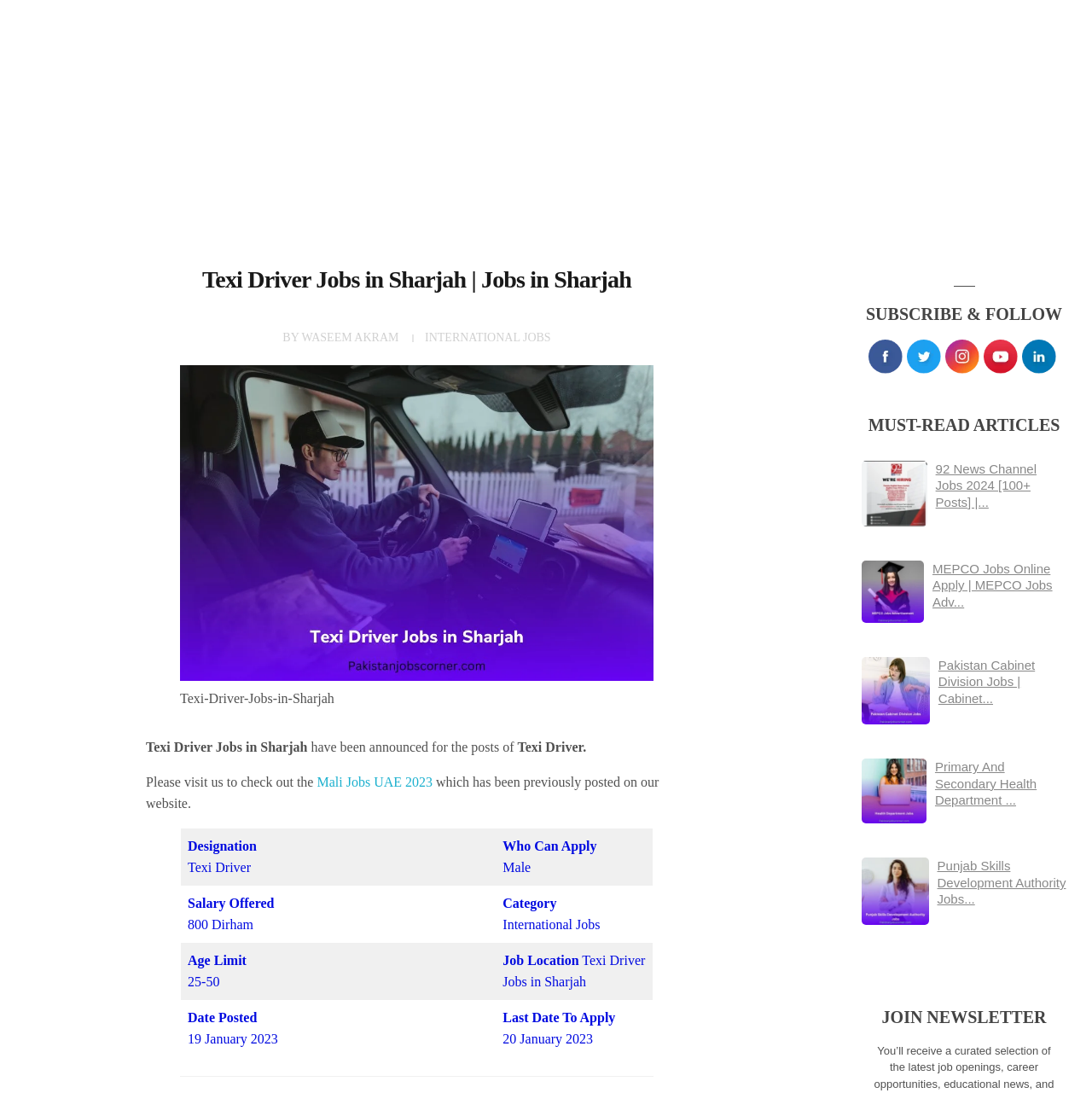What is the main heading displayed on the webpage? Please provide the text.

Texi Driver Jobs in Sharjah | Jobs in Sharjah